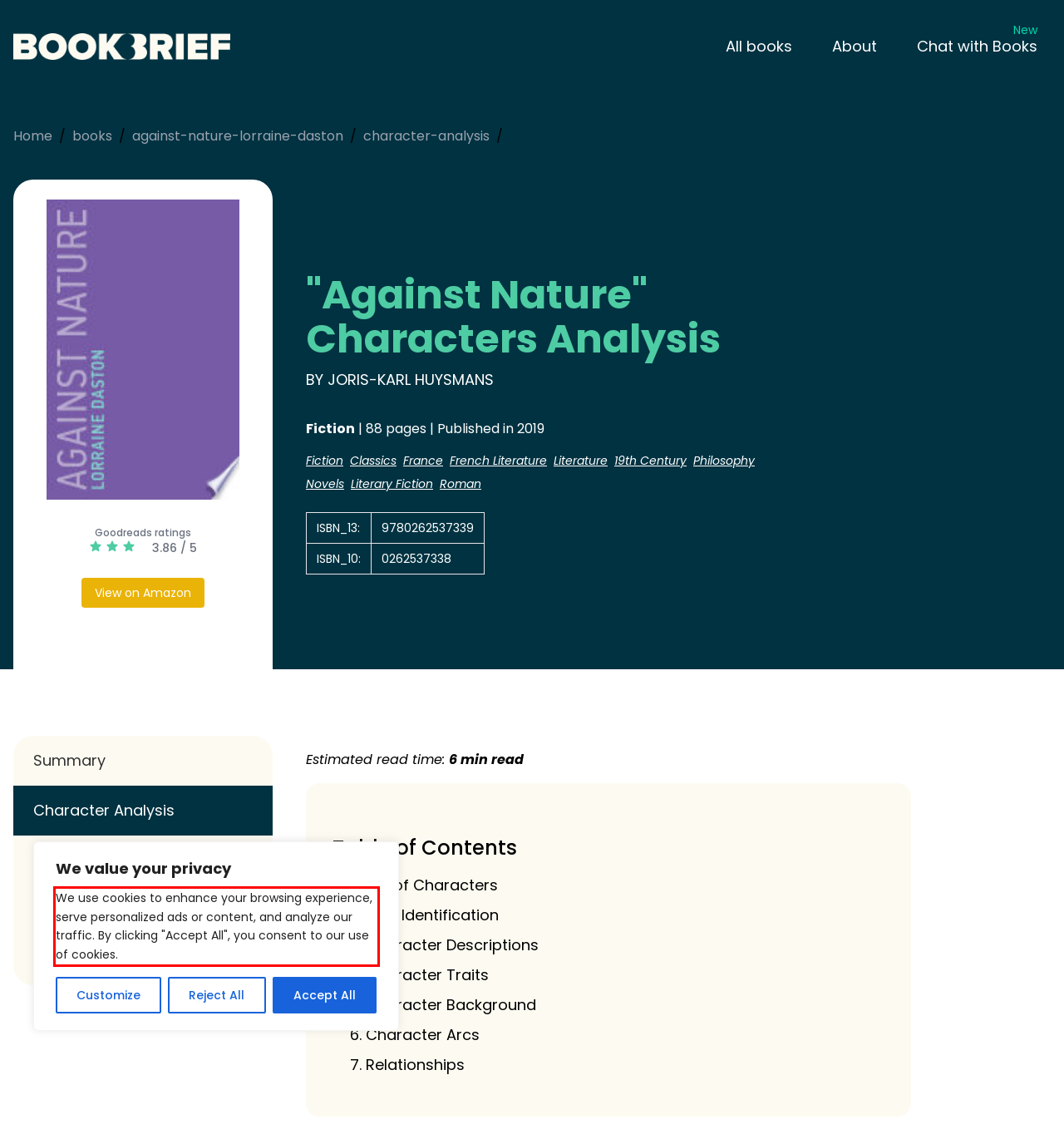From the given screenshot of a webpage, identify the red bounding box and extract the text content within it.

We use cookies to enhance your browsing experience, serve personalized ads or content, and analyze our traffic. By clicking "Accept All", you consent to our use of cookies.